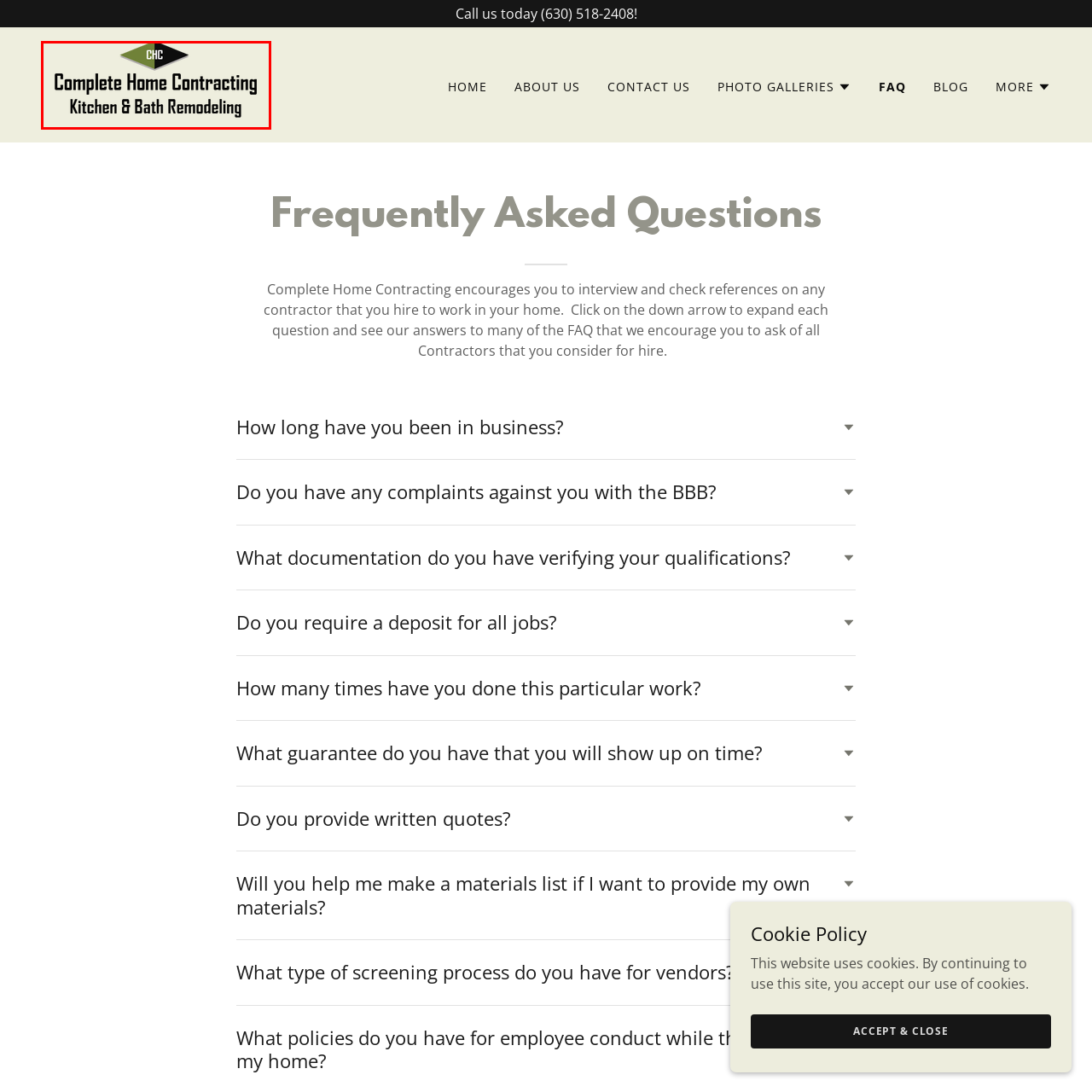Focus on the image marked by the red bounding box and offer an in-depth answer to the subsequent question based on the visual content: What areas of renovation does the company specialize in?

The tagline 'Kitchen & Bath Remodeling' is displayed in a slightly smaller font, which further clarifies the company's focus on these specific renovation areas, indicating that the company specializes in kitchen and bath remodeling.